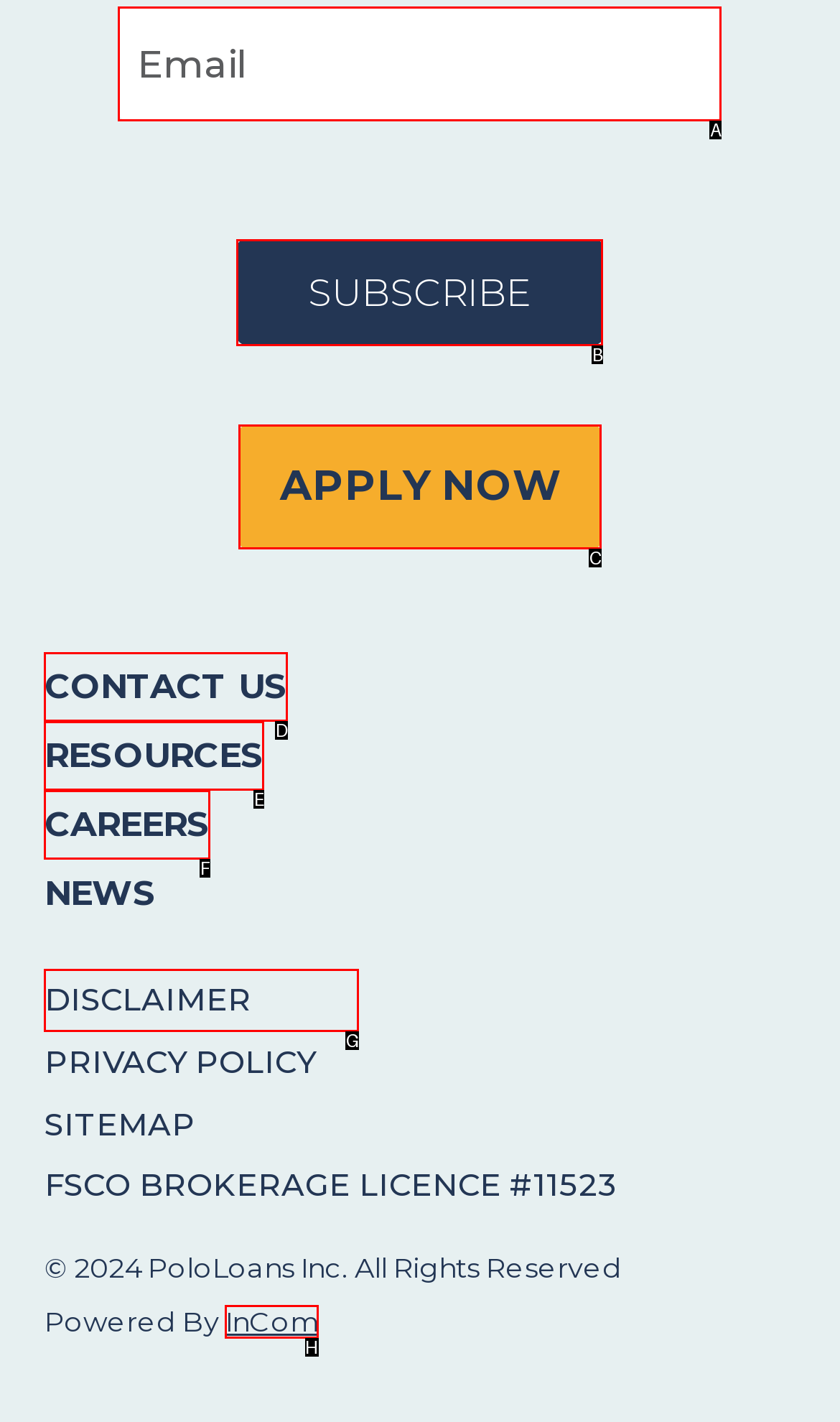Determine which UI element you should click to perform the task: Visit InCom website
Provide the letter of the correct option from the given choices directly.

H